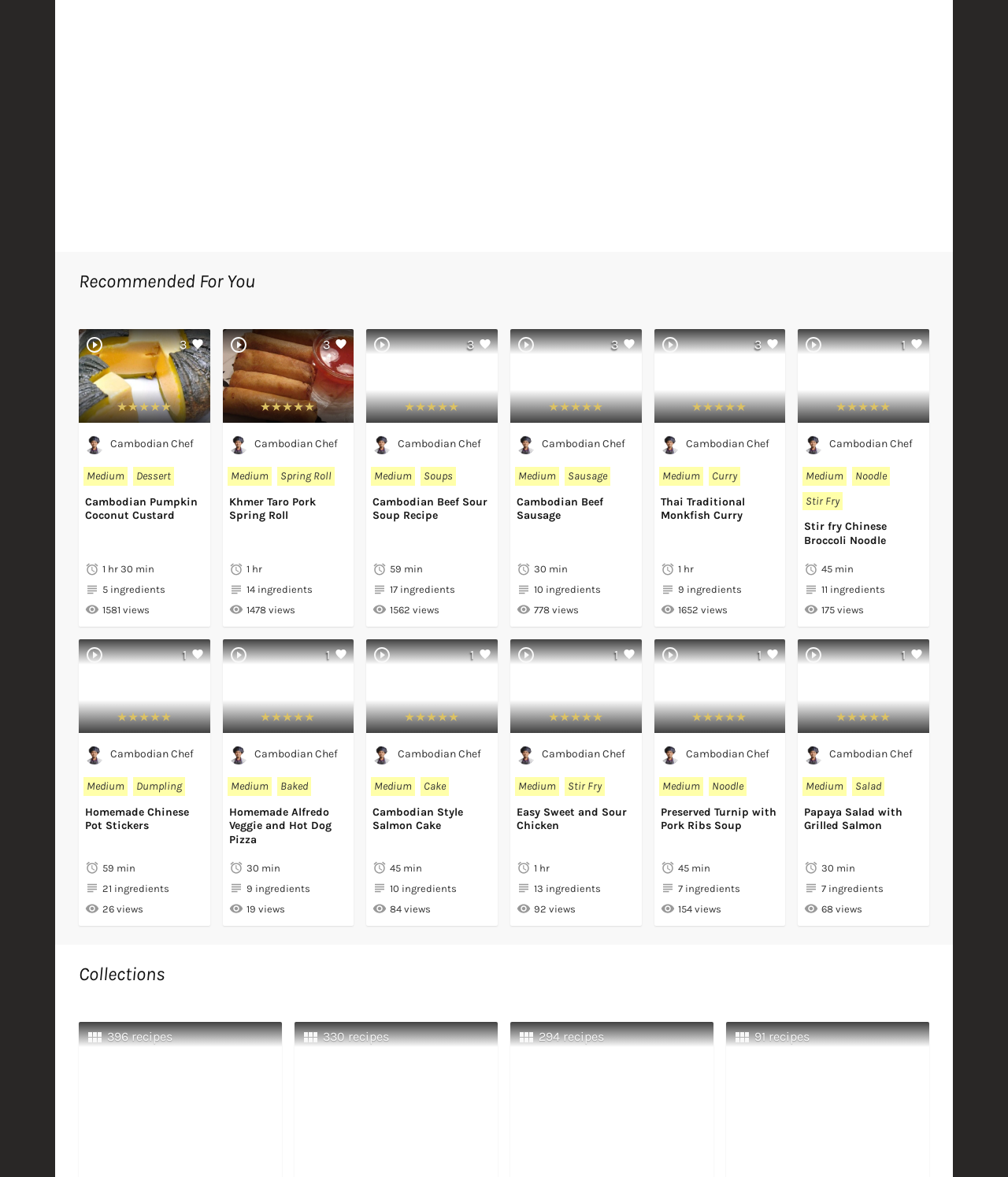Find the bounding box coordinates for the element that must be clicked to complete the instruction: "Click the link to Cambodian Pumpkin Coconut Custard". The coordinates should be four float numbers between 0 and 1, indicated as [left, top, right, bottom].

[0.078, 0.345, 0.208, 0.358]